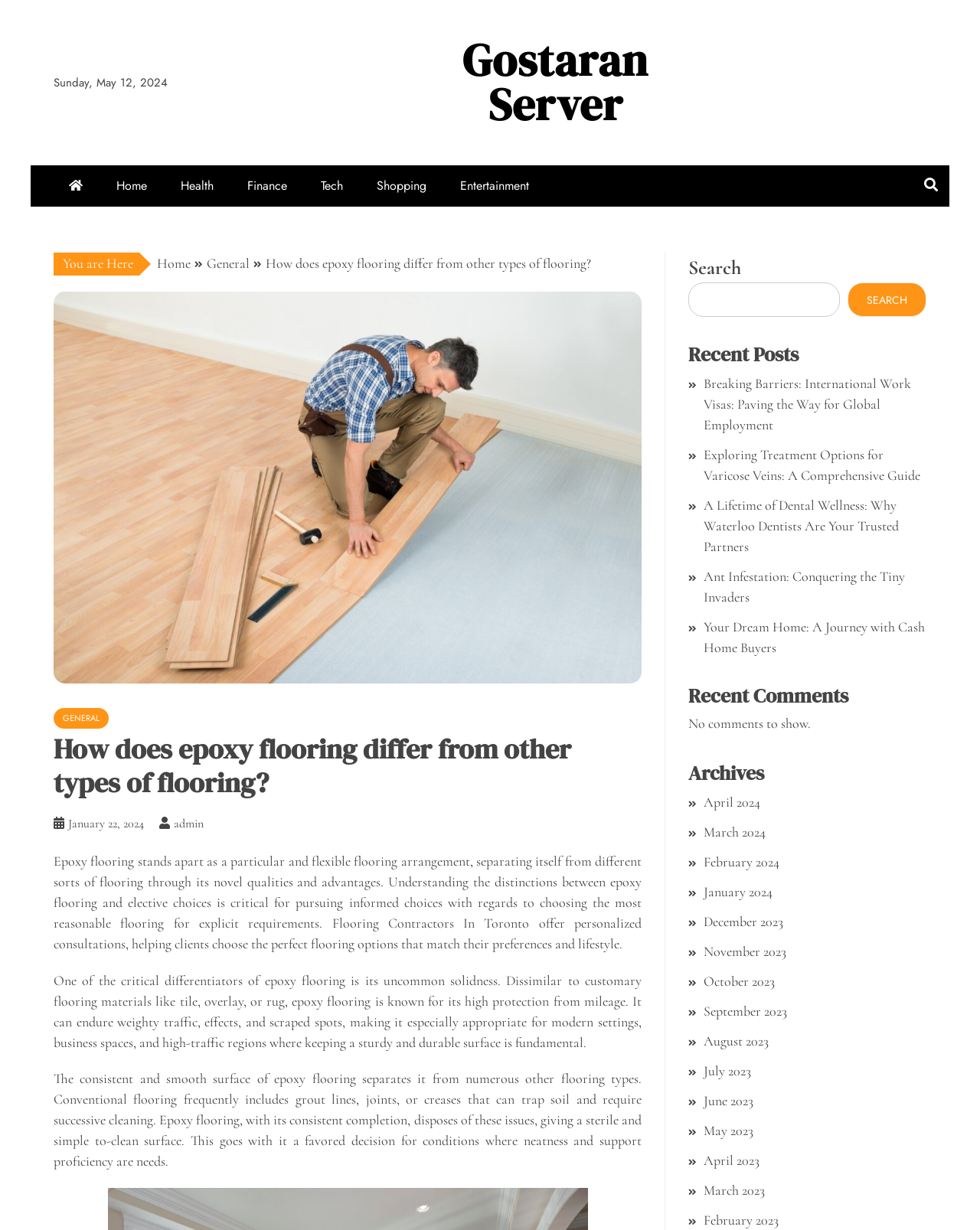Write an elaborate caption that captures the essence of the webpage.

This webpage is about epoxy flooring, specifically discussing how it differs from other types of flooring. At the top, there is a date "Sunday, May 12, 2024" and a link to "Gostaran Server". Below that, there is a navigation menu with links to "Home", "Health", "Finance", "Tech", "Shopping", and "Entertainment". 

To the right of the navigation menu, there is a search bar with a button labeled "Search". Below the search bar, there is a section titled "Recent Posts" with five links to different articles, including "Breaking Barriers: International Work Visas: Paving the Way for Global Employment" and "Your Dream Home: A Journey with Cash Home Buyers". 

Further down, there is a section titled "Recent Comments" with a message stating "No comments to show." Below that, there is a section titled "Archives" with links to different months, from April 2024 to February 2023.

The main content of the webpage is divided into three paragraphs. The first paragraph explains that epoxy flooring stands out from other types of flooring due to its unique qualities and advantages. The second paragraph highlights the durability of epoxy flooring, which can withstand heavy traffic and is suitable for industrial settings and high-traffic areas. The third paragraph discusses the smooth and consistent surface of epoxy flooring, which makes it easy to clean and maintain.

Above the main content, there is a breadcrumb navigation menu showing the current page's location, with links to "Home" and "General". There is also an image related to epoxy flooring.